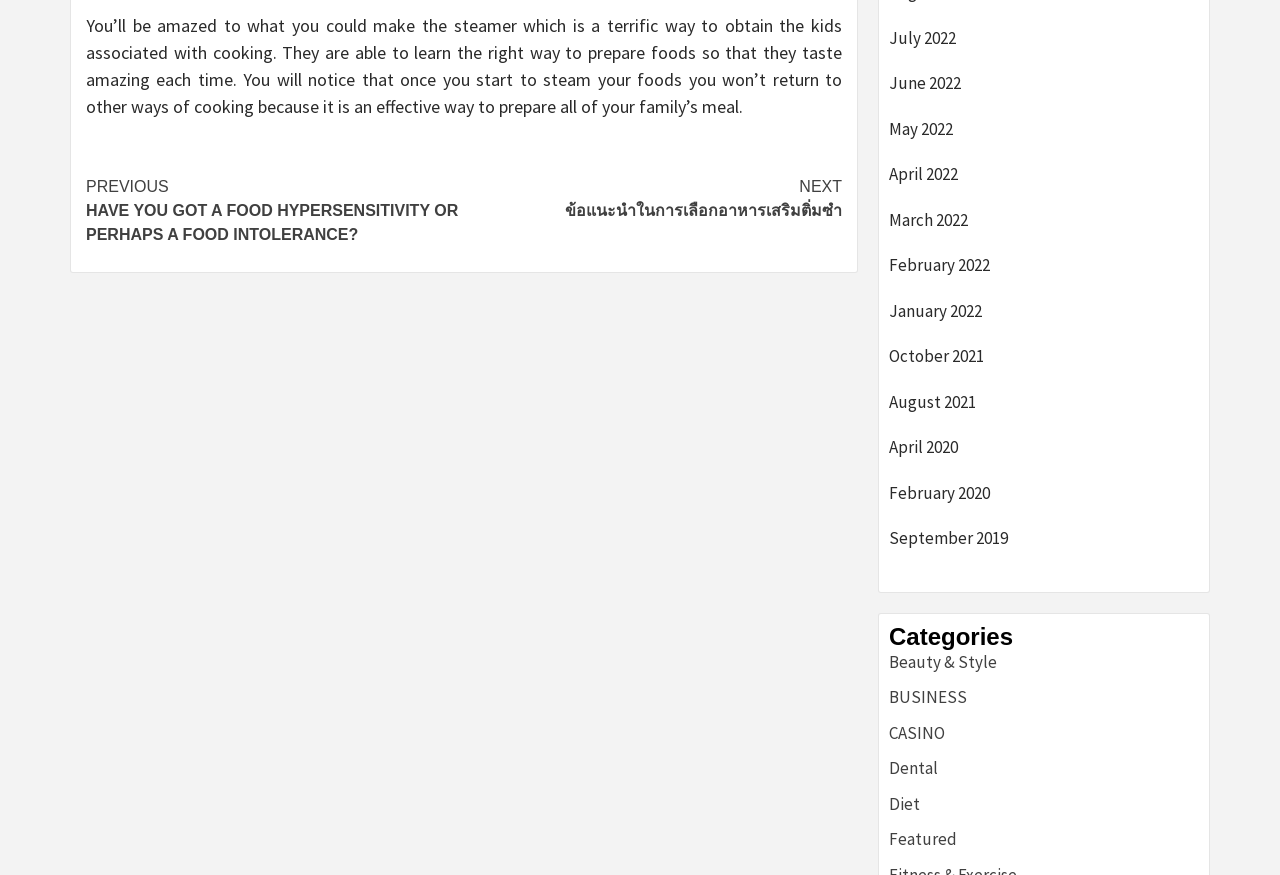Kindly determine the bounding box coordinates for the area that needs to be clicked to execute this instruction: "Explore 'Beauty & Style'".

[0.695, 0.744, 0.779, 0.769]